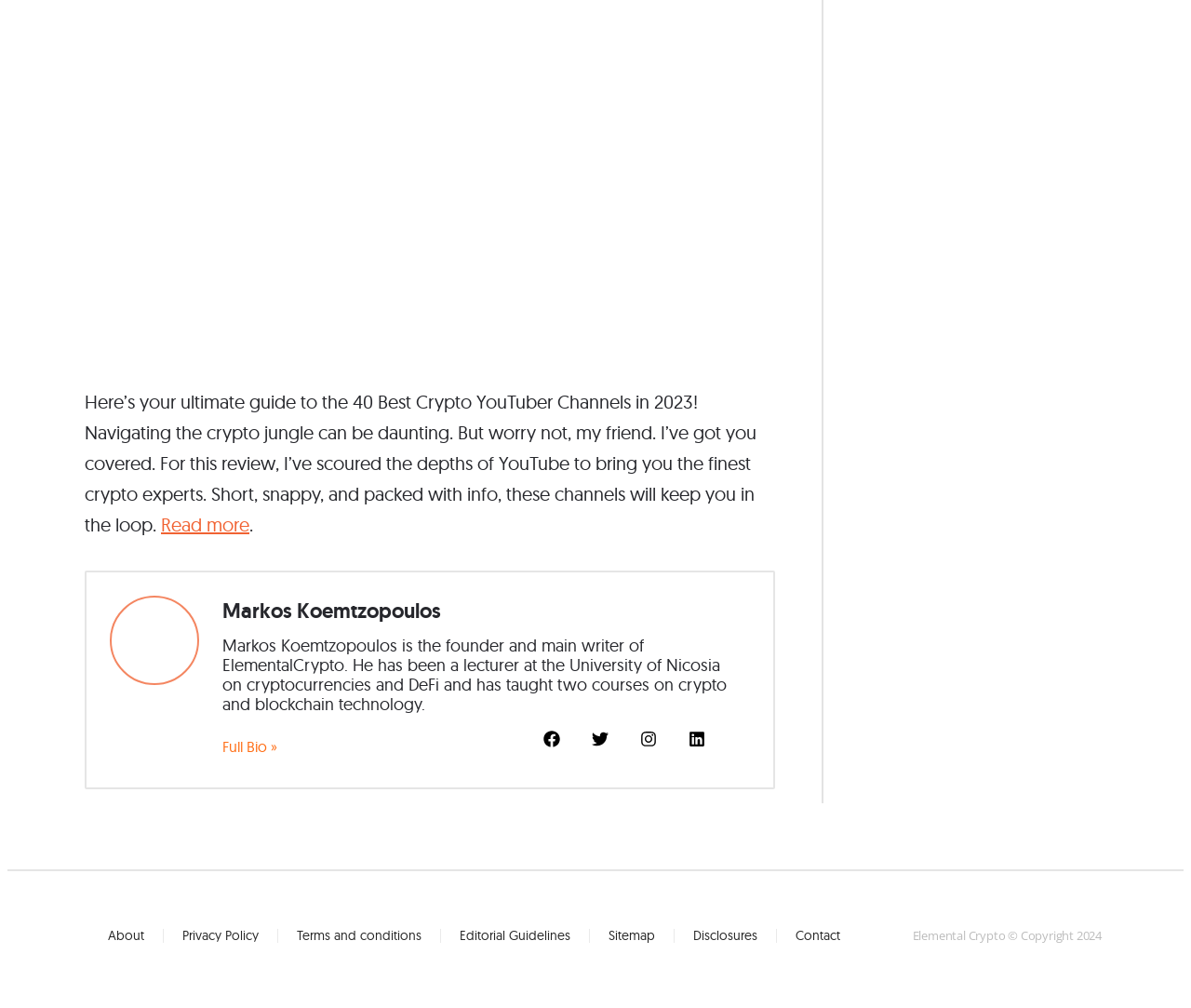Please answer the following query using a single word or phrase: 
What is the topic of the webpage?

Crypto YouTuber Channels